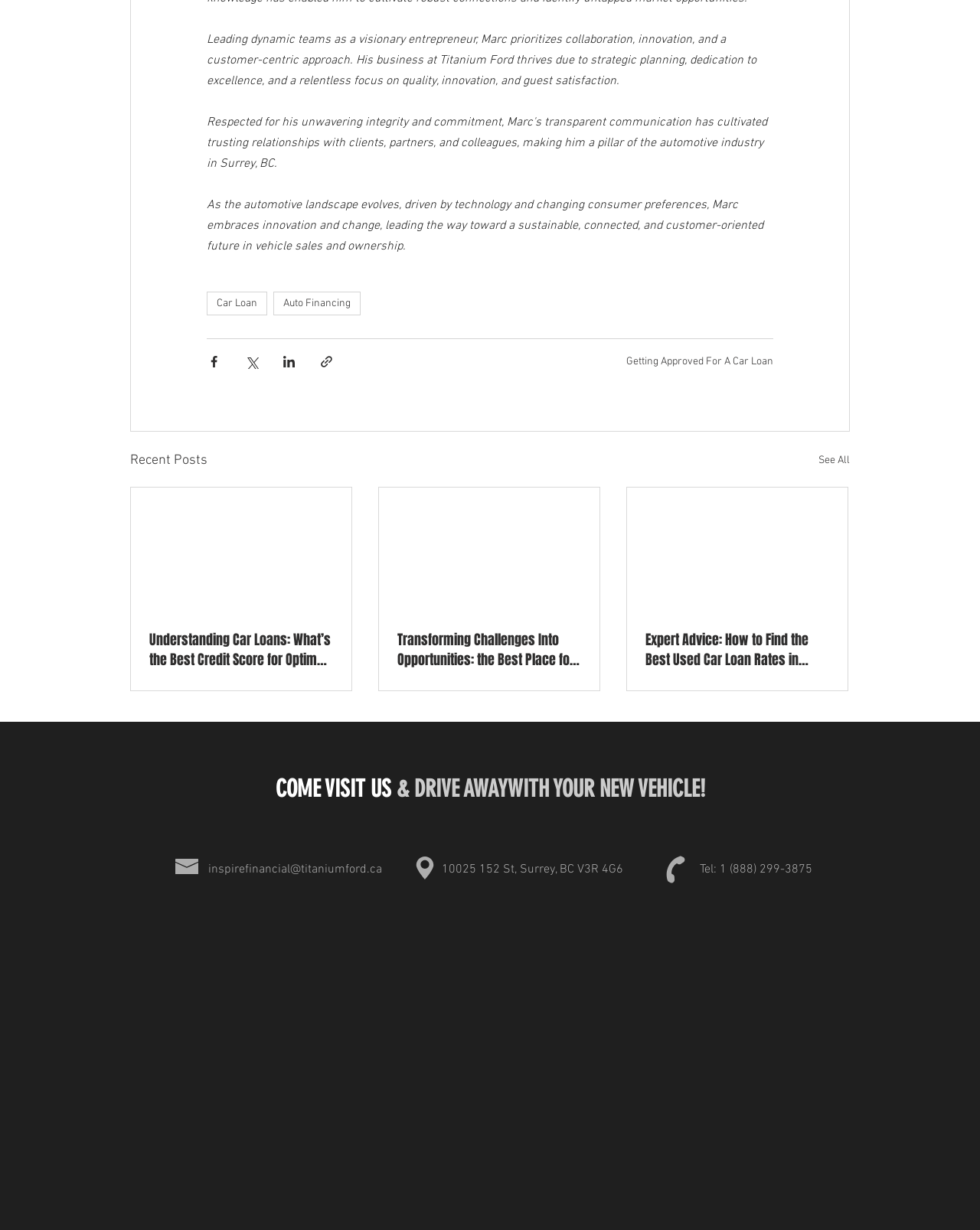Could you specify the bounding box coordinates for the clickable section to complete the following instruction: "Read the 'Recent Posts'"?

[0.133, 0.365, 0.212, 0.383]